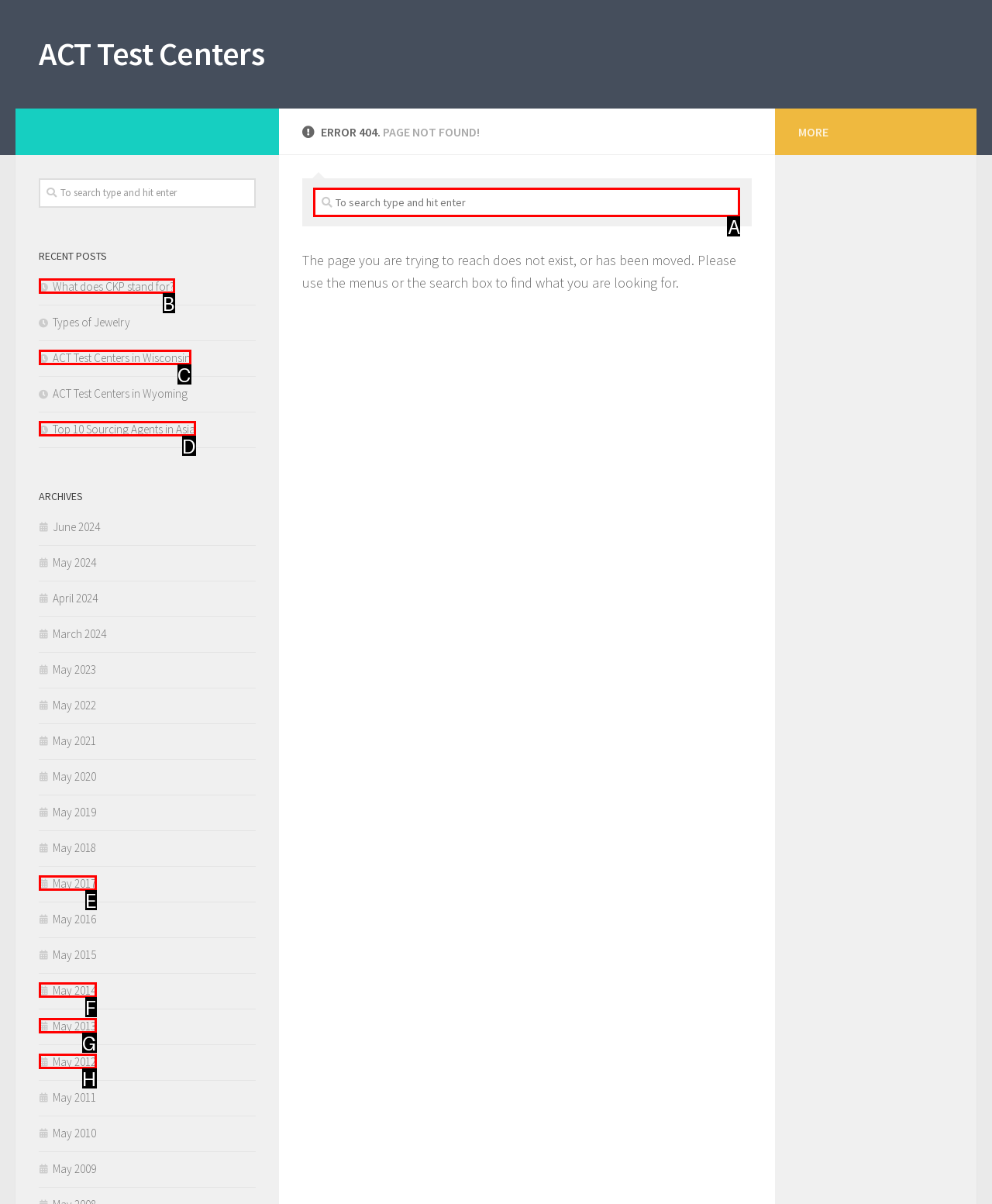Select the letter of the UI element you need to click to complete this task: Search for ACT Test Centers.

A